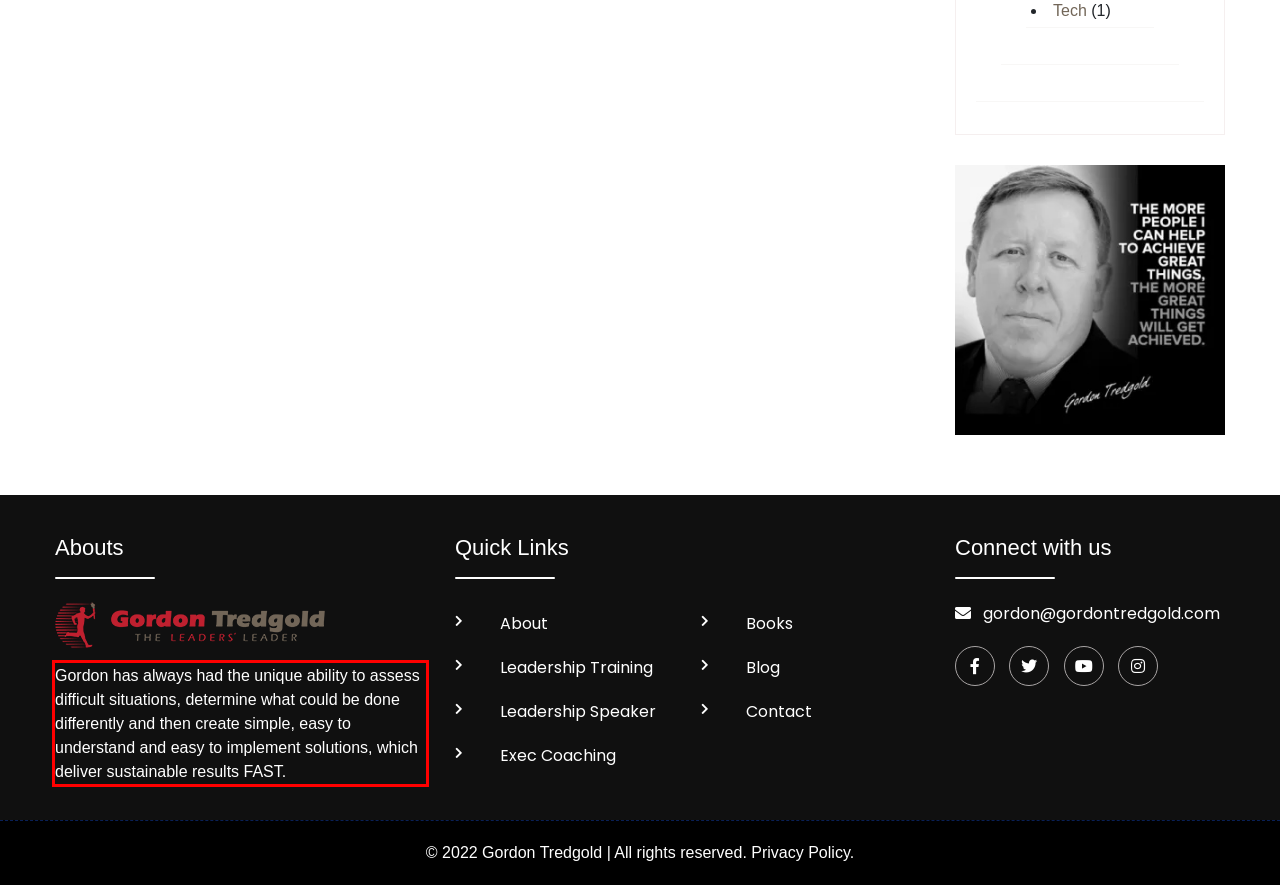Identify and transcribe the text content enclosed by the red bounding box in the given screenshot.

Gordon has always had the unique ability to assess difficult situations, determine what could be done differently and then create simple, easy to understand and easy to implement solutions, which deliver sustainable results FAST.